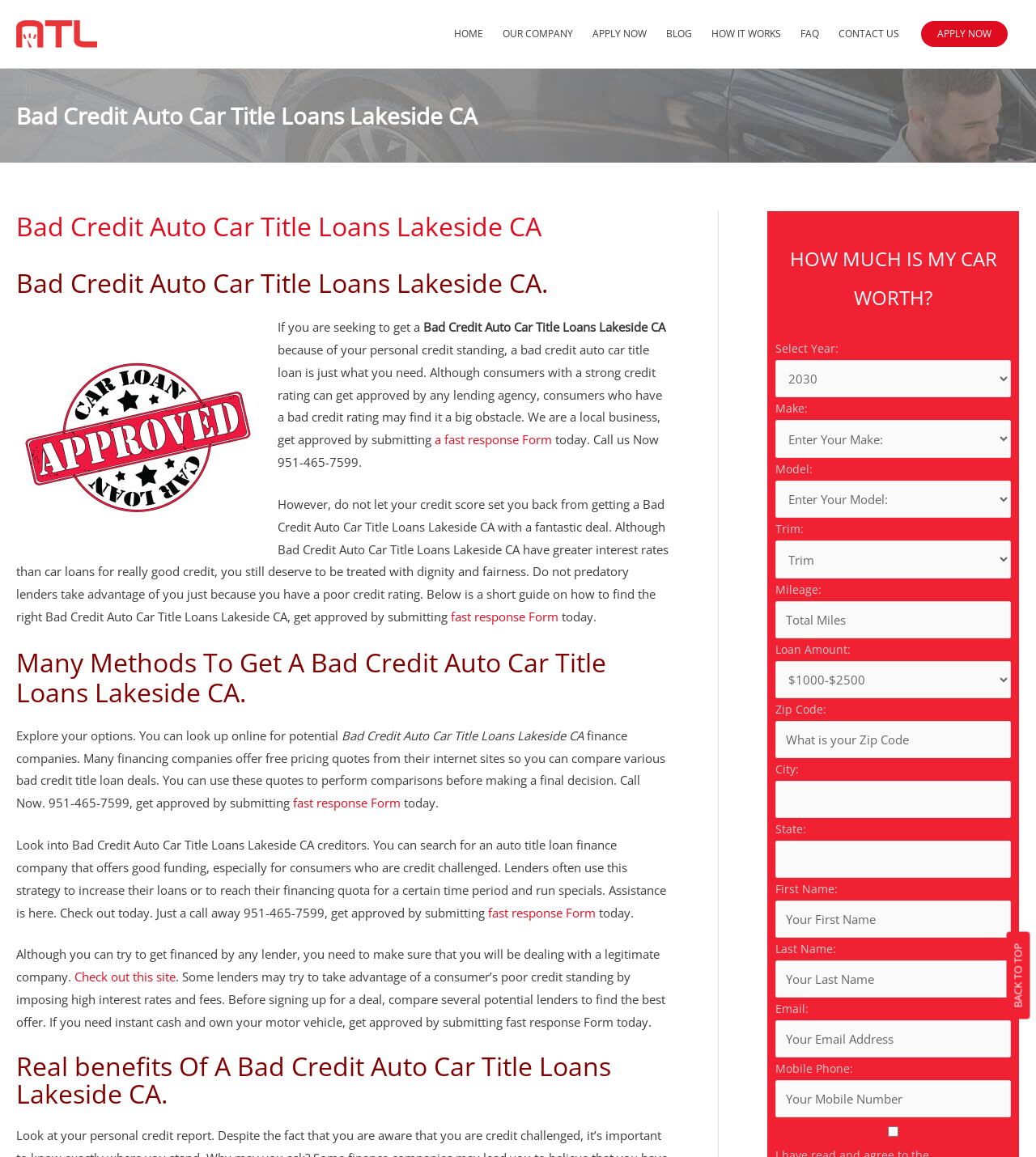What is the main purpose of this webpage?
Using the image, answer in one word or phrase.

Get bad credit auto car title loans